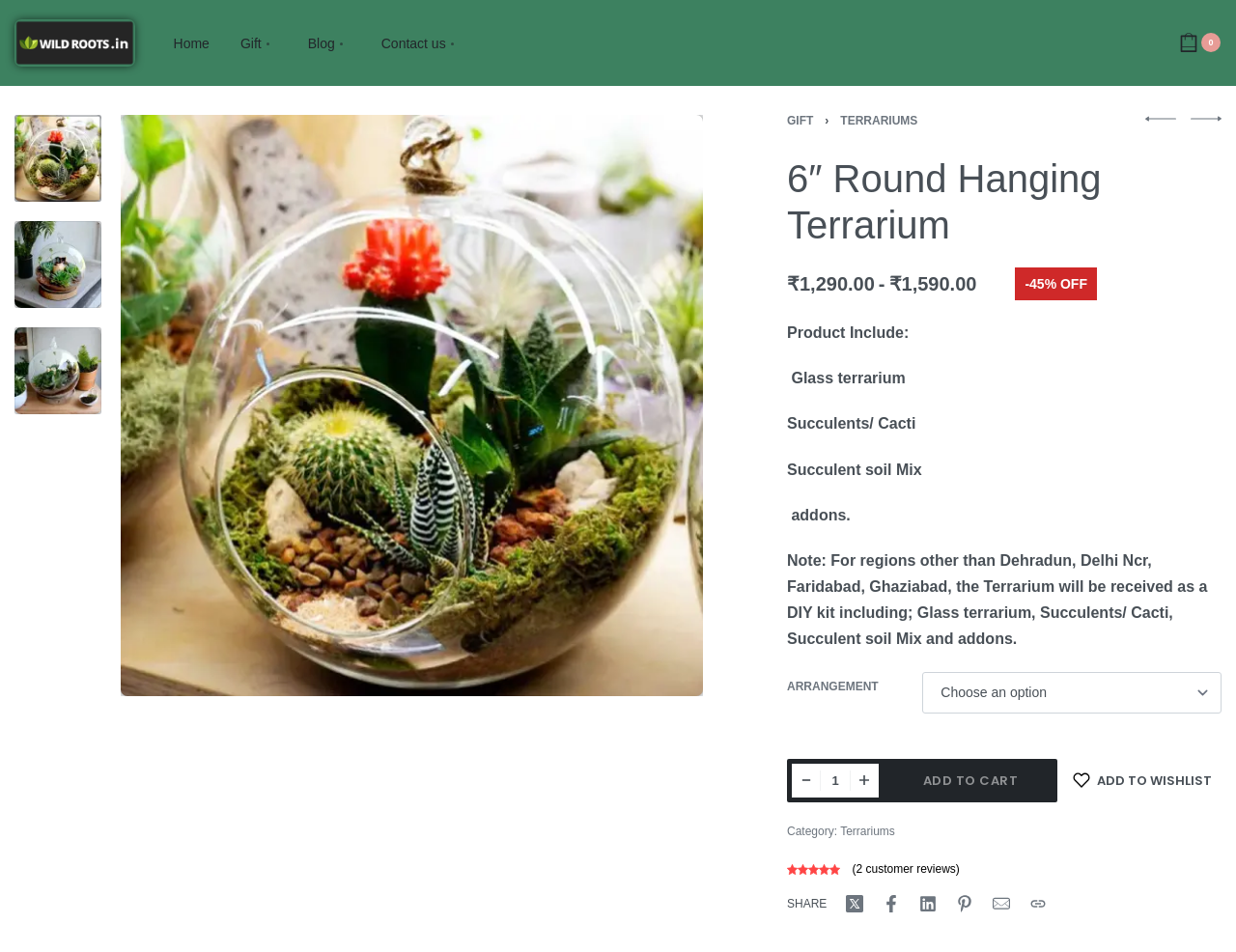Show the bounding box coordinates for the element that needs to be clicked to execute the following instruction: "Share on Facebook". Provide the coordinates in the form of four float numbers between 0 and 1, i.e., [left, top, right, bottom].

[0.714, 0.94, 0.728, 0.959]